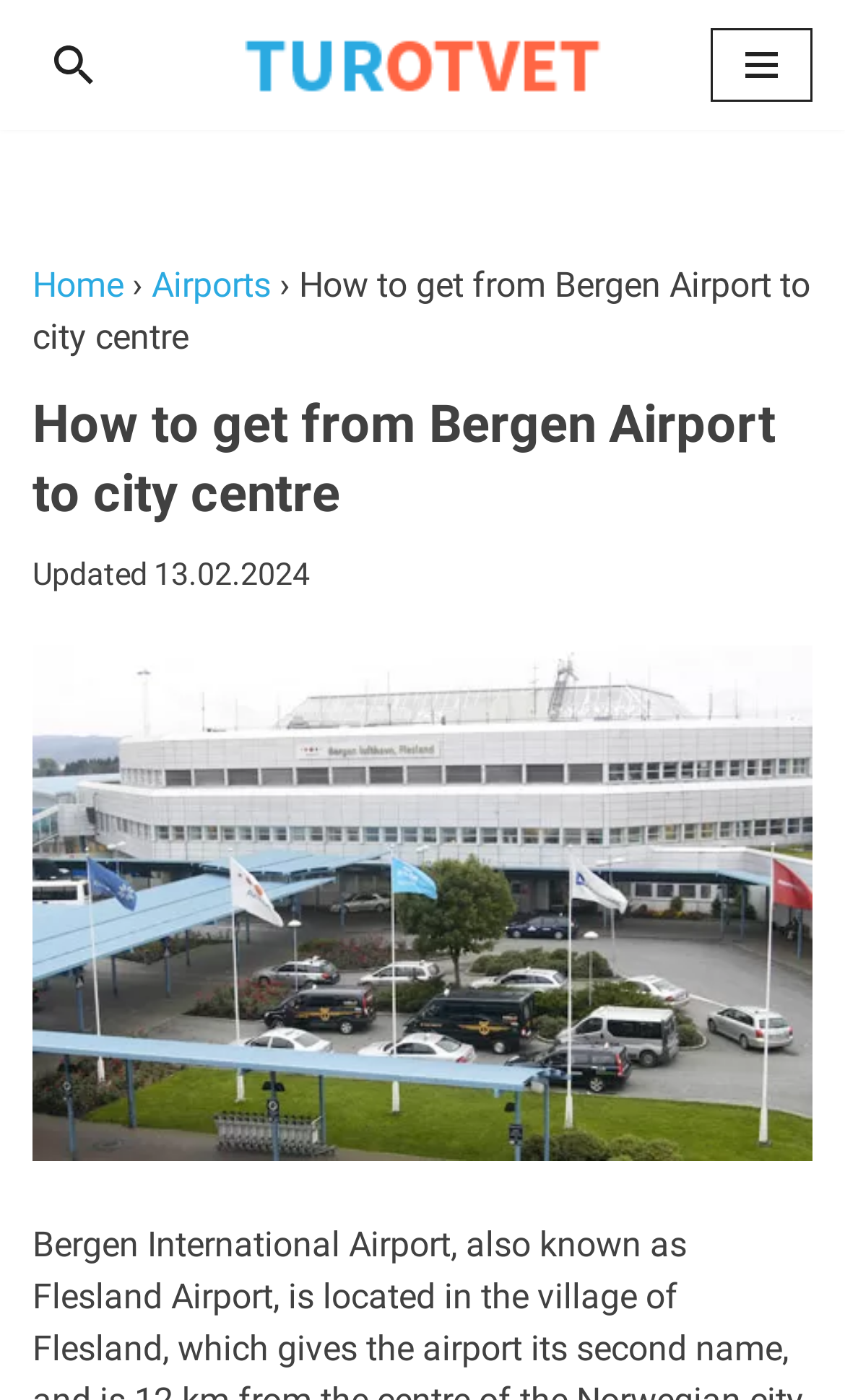Please answer the following question using a single word or phrase: 
When was the webpage last updated?

13.02.2024